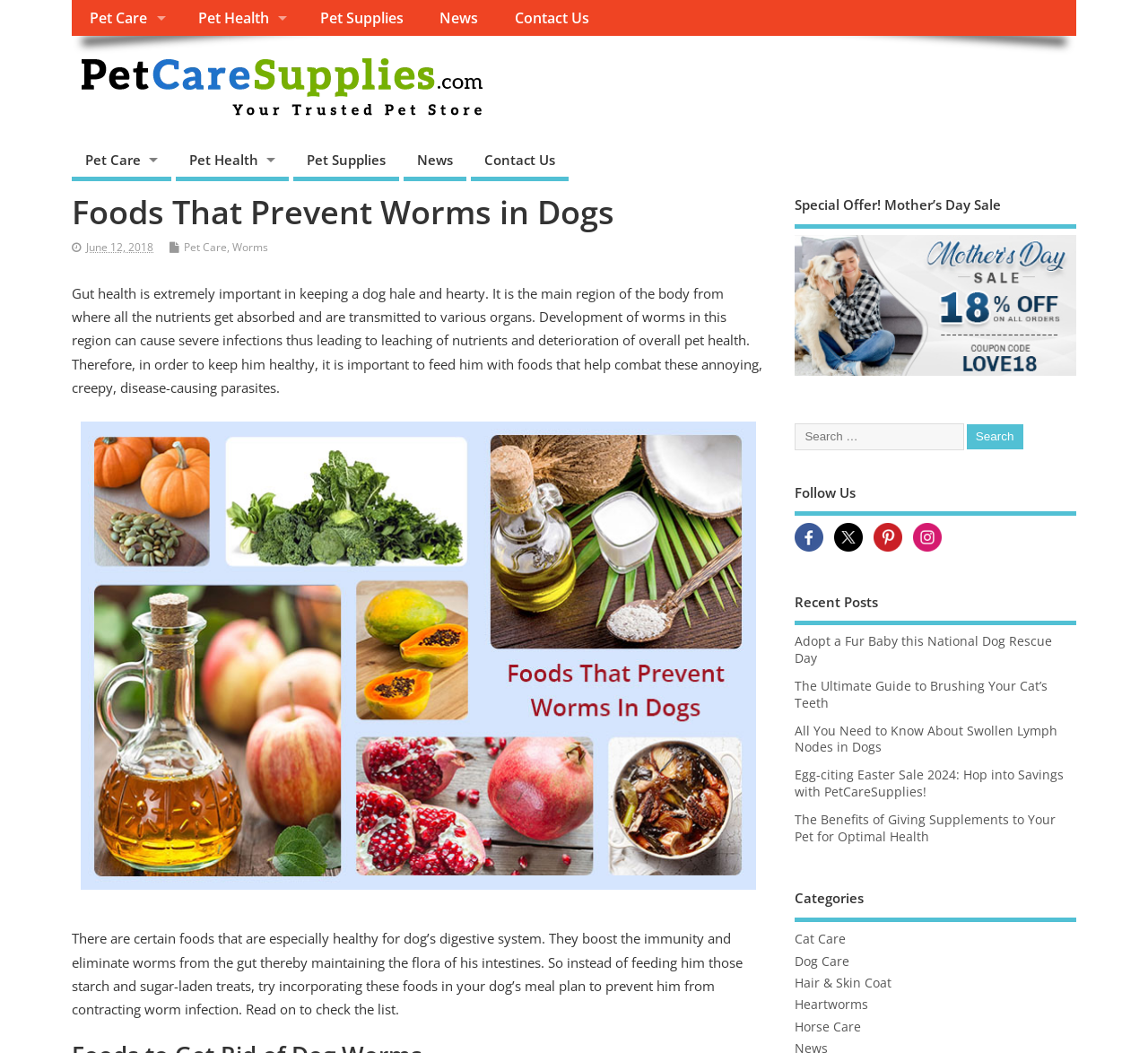Could you provide the bounding box coordinates for the portion of the screen to click to complete this instruction: "Check the date of the article"?

None